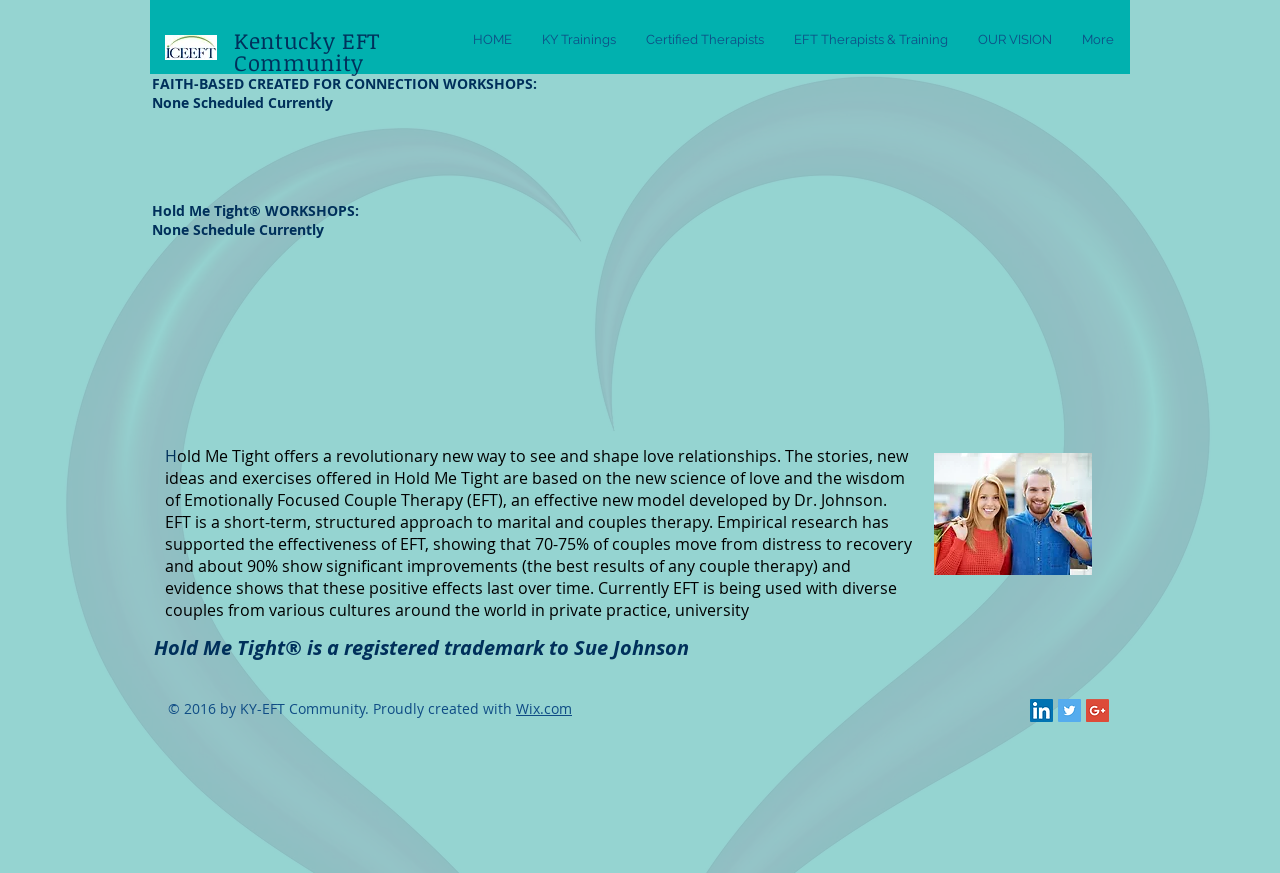What is the purpose of Hold Me Tight?
Refer to the image and respond with a one-word or short-phrase answer.

To see and shape love relationships